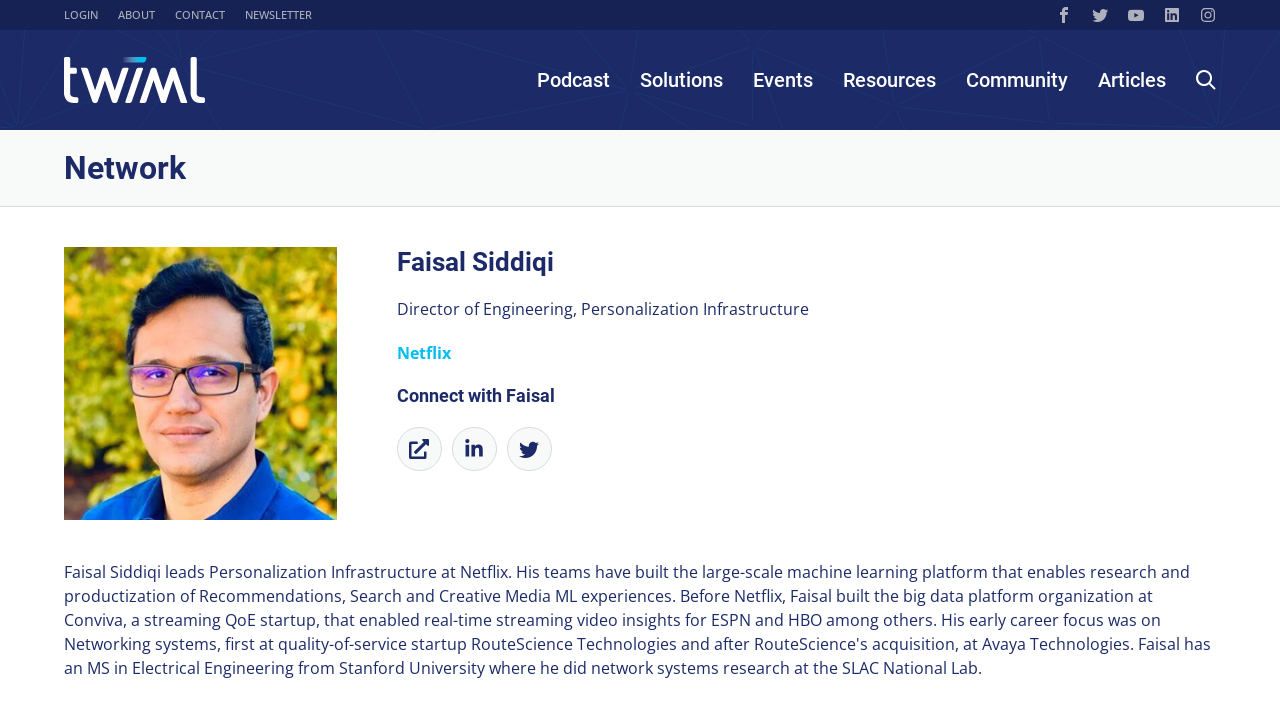Locate the bounding box coordinates of the clickable element to fulfill the following instruction: "Follow Faisal on Twitter". Provide the coordinates as four float numbers between 0 and 1 in the format [left, top, right, bottom].

[0.853, 0.01, 0.866, 0.032]